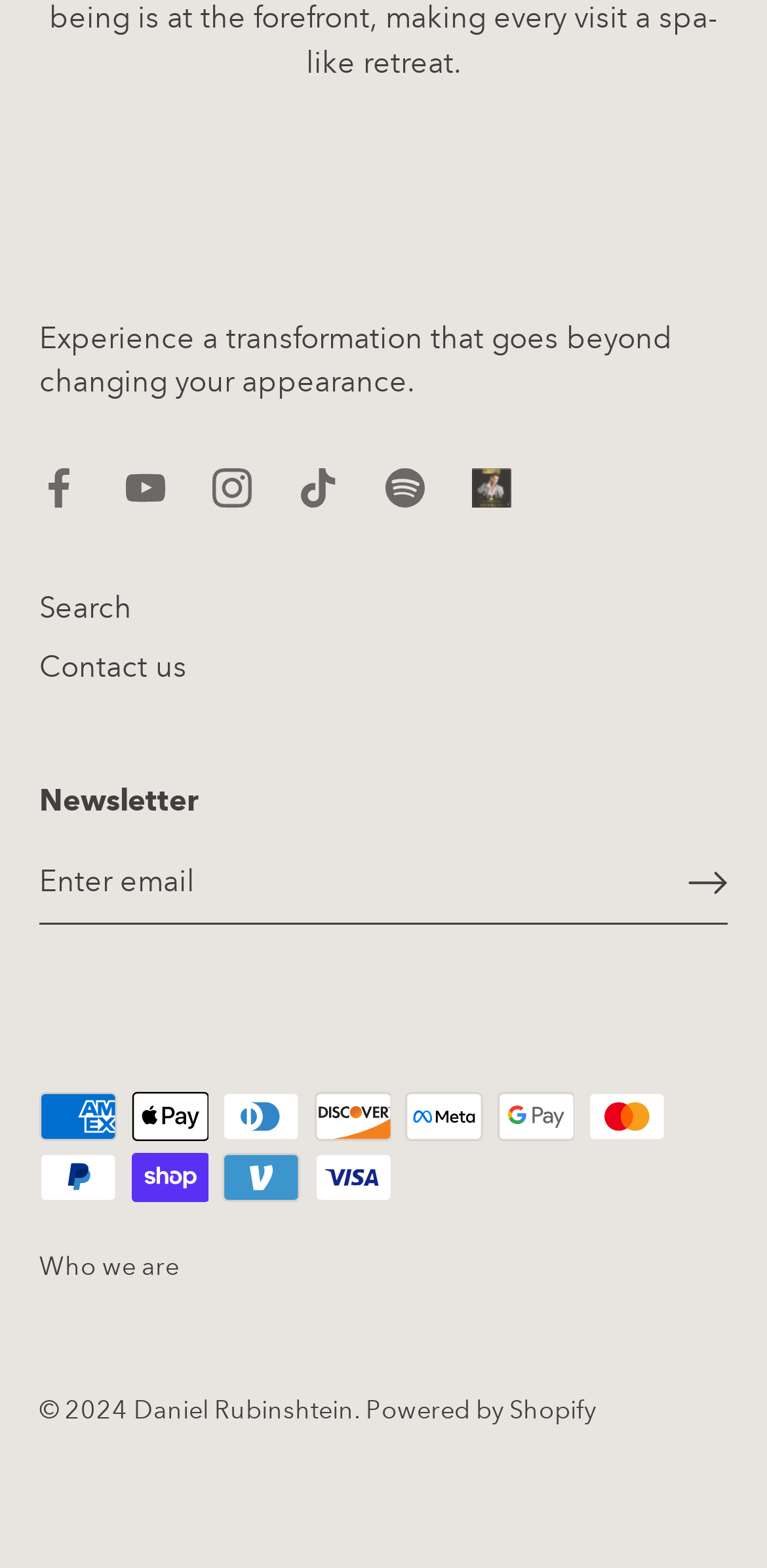Give a one-word or one-phrase response to the question: 
Who is the copyright holder?

2024